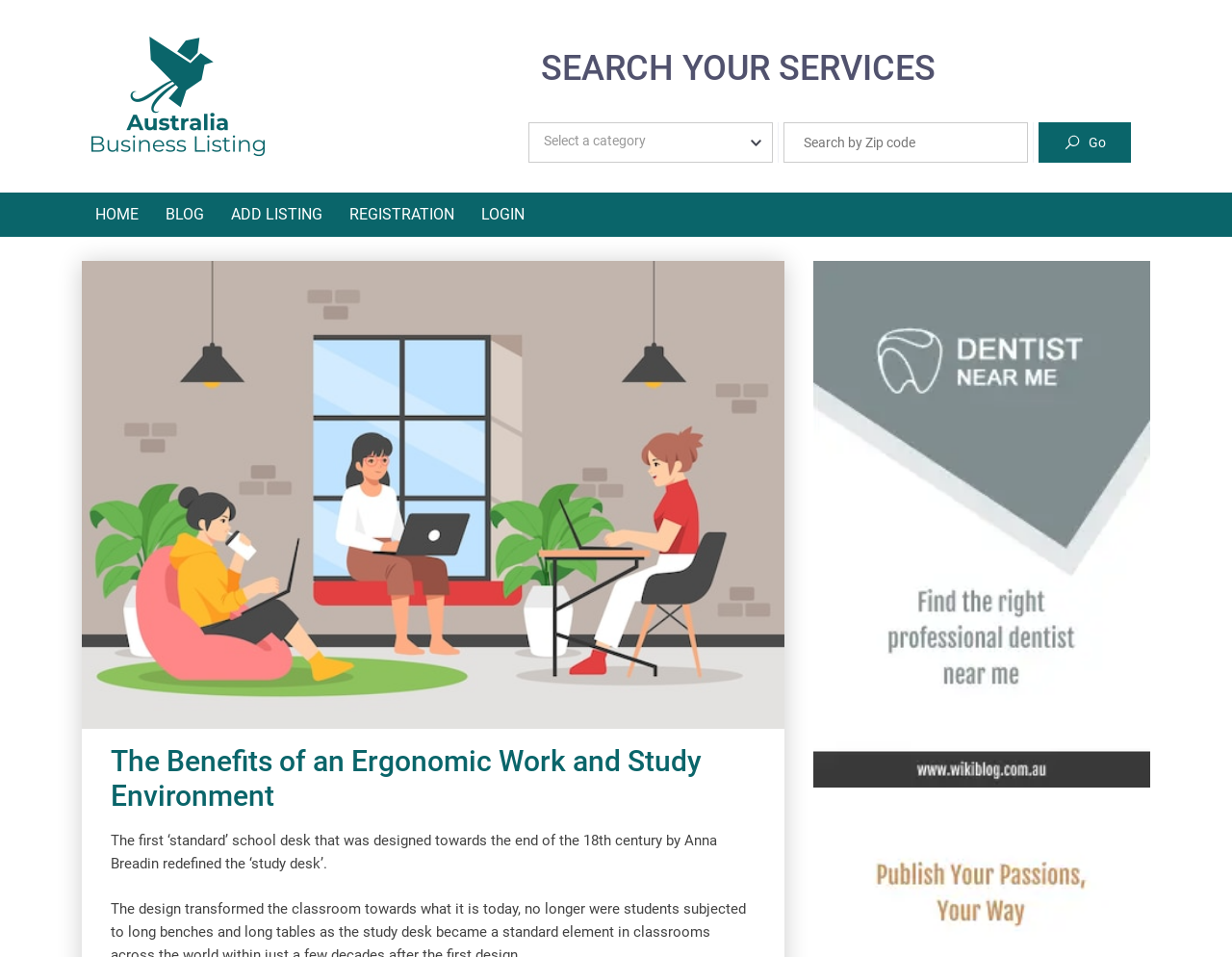Examine the image and give a thorough answer to the following question:
How many links are in the top navigation bar?

I counted the links in the top navigation bar, which are 'HOME', 'BLOG', 'ADD LISTING', 'REGISTRATION', and 'LOGIN', and found that there are 5 links in total.